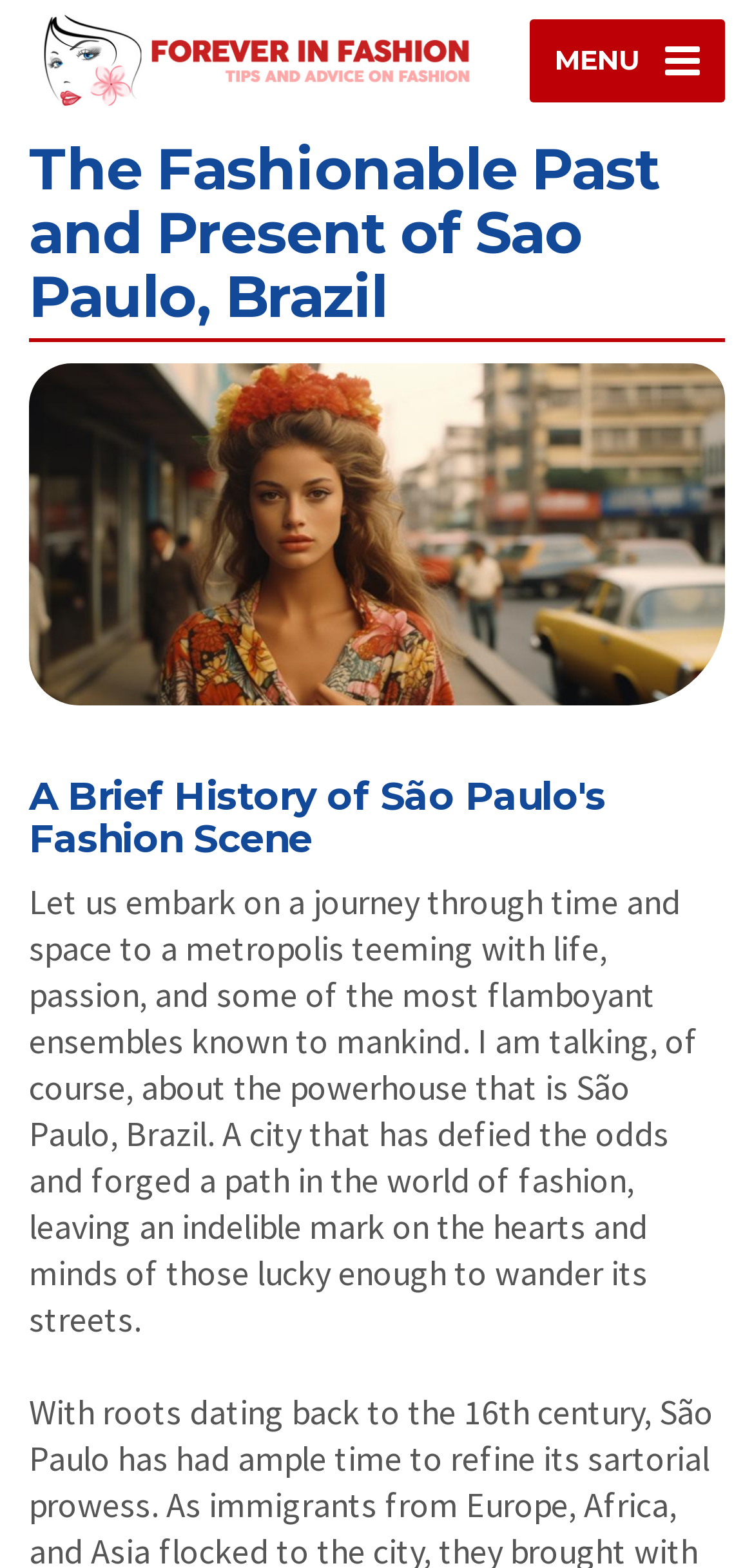Please answer the following question using a single word or phrase: 
What is the website's domain name?

foreverinfashion.org